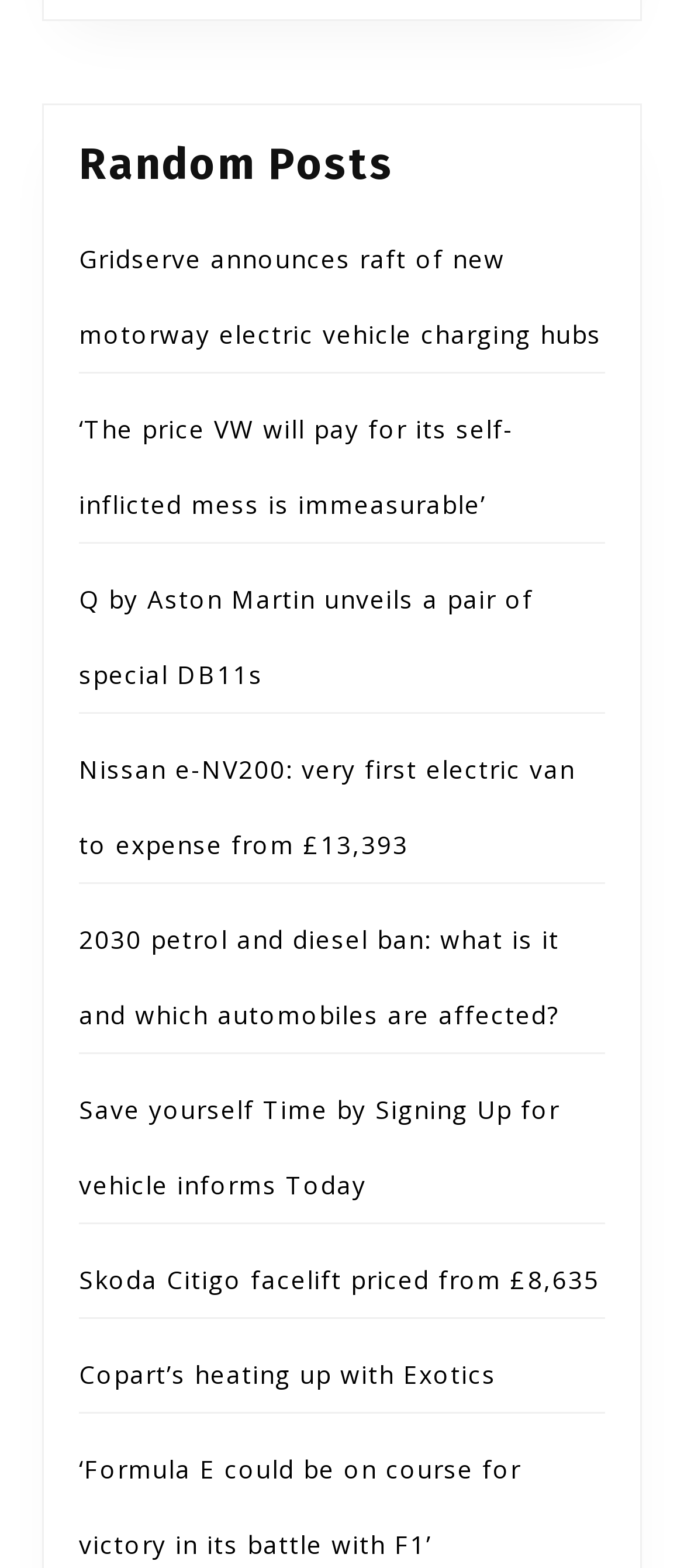Please reply to the following question using a single word or phrase: 
How many links are on the webpage?

9